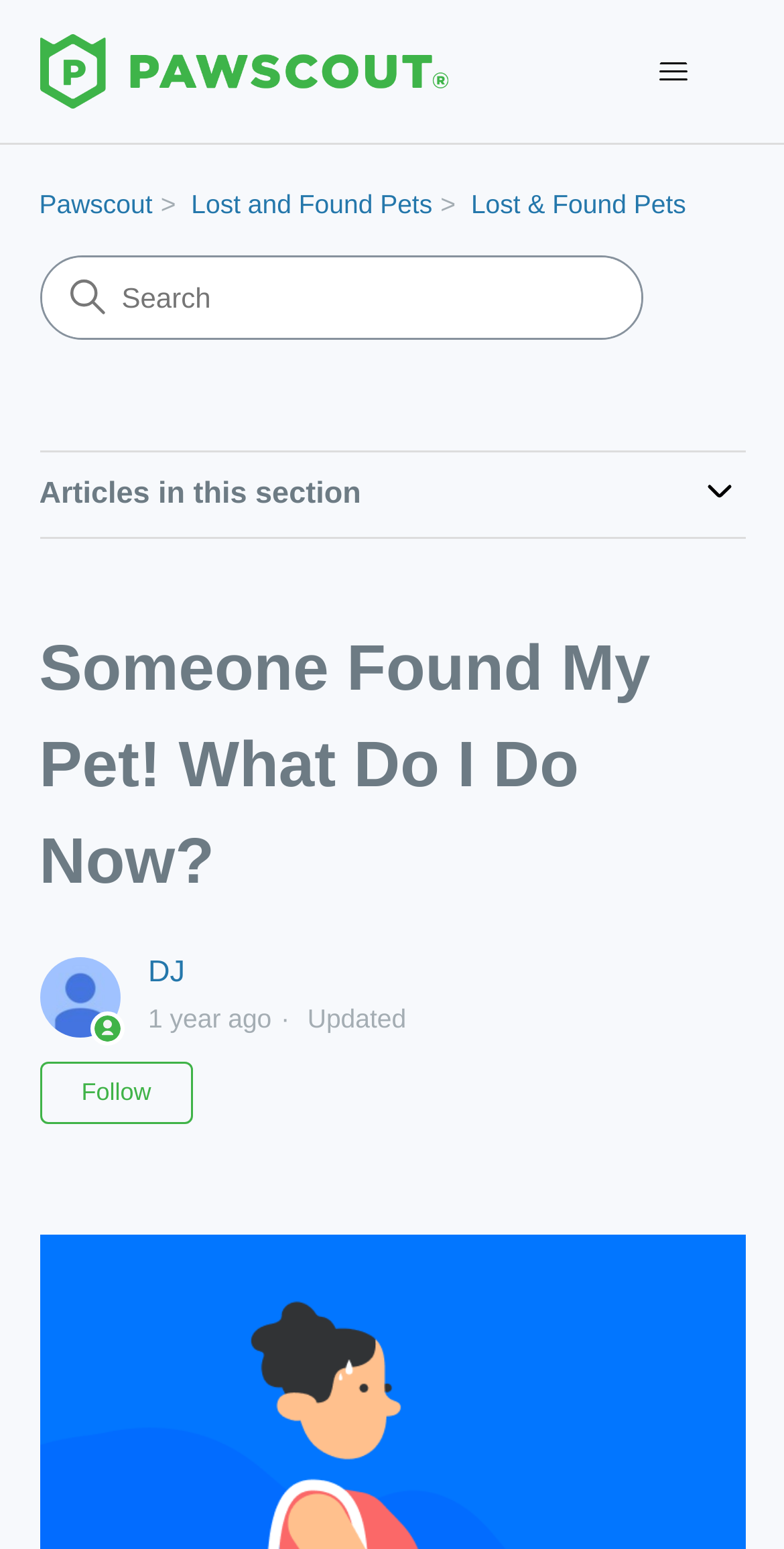Refer to the image and offer a detailed explanation in response to the question: What is the purpose of the button with the image?

I determined the answer by looking at the button element with an image, which has a description 'Toggle navigation menu'. This suggests that the button is used to toggle the navigation menu on and off.